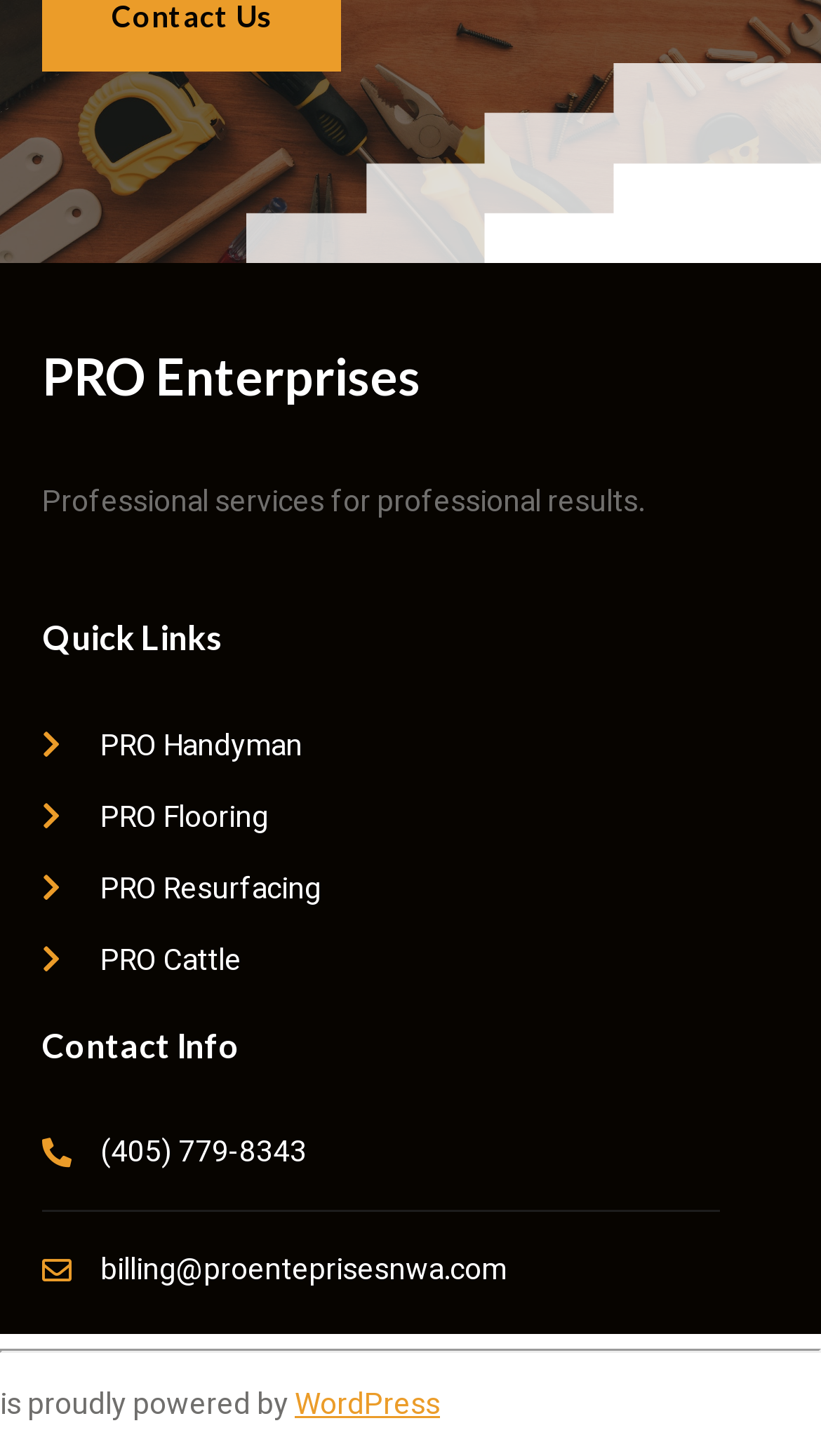Determine the bounding box coordinates for the area that should be clicked to carry out the following instruction: "go to PRO Handyman page".

[0.051, 0.497, 0.949, 0.527]